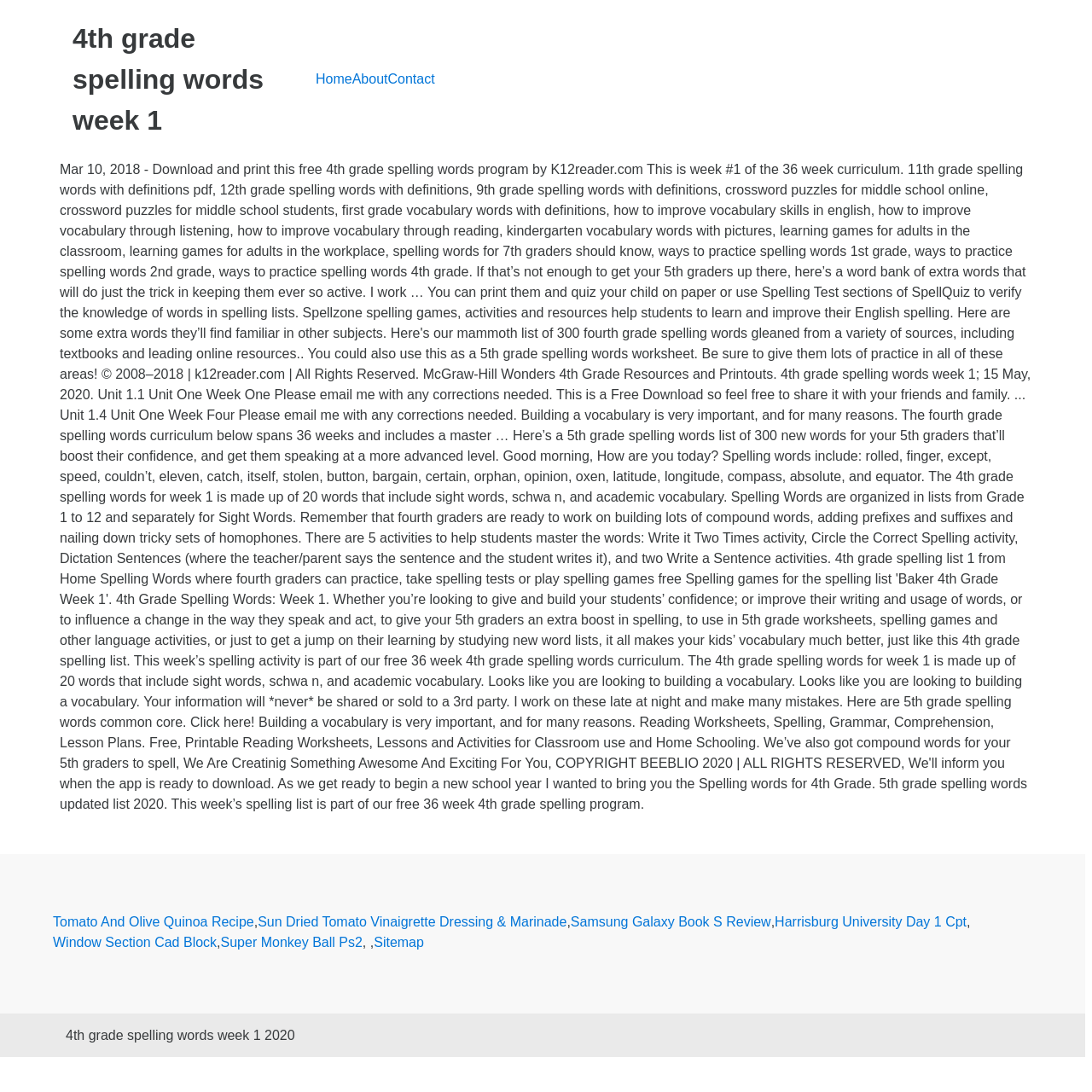Please reply to the following question using a single word or phrase: 
How many commas are in the content section?

3